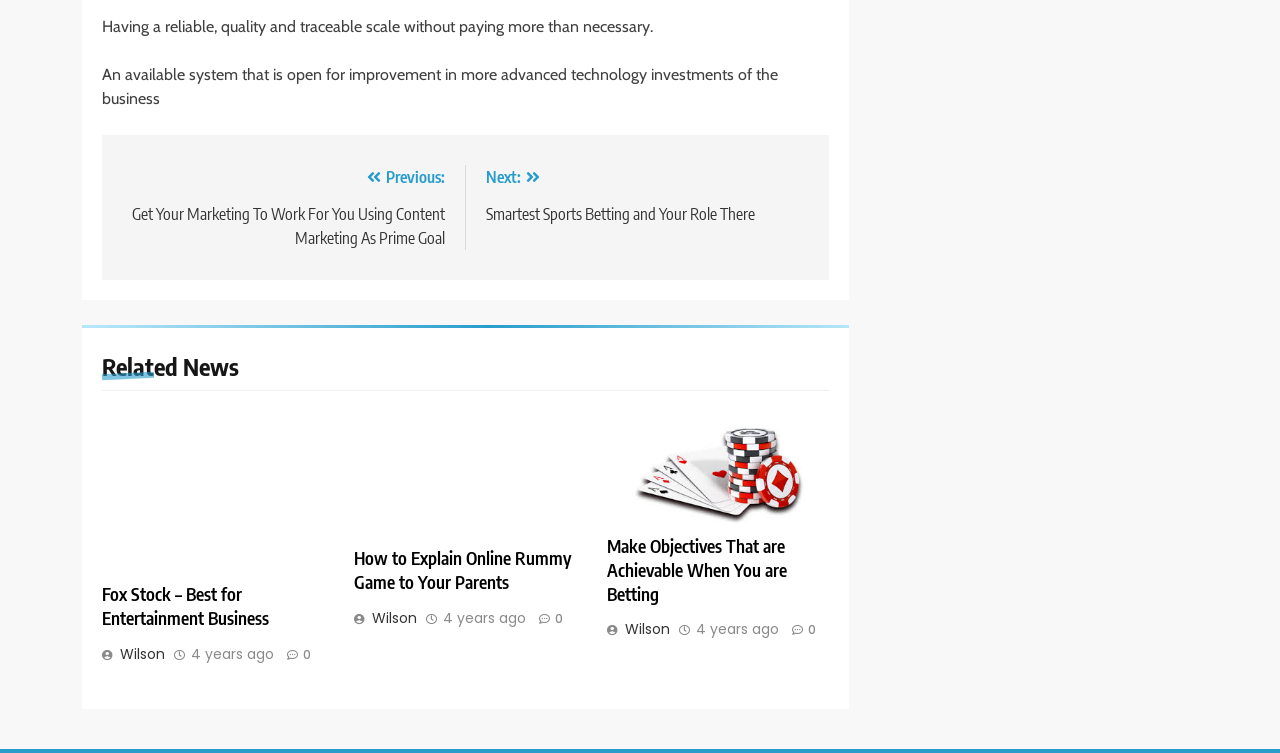Determine the bounding box coordinates of the region I should click to achieve the following instruction: "Click on 'Make Objectives That are Achievable When You are Betting'". Ensure the bounding box coordinates are four float numbers between 0 and 1, i.e., [left, top, right, bottom].

[0.474, 0.71, 0.615, 0.803]